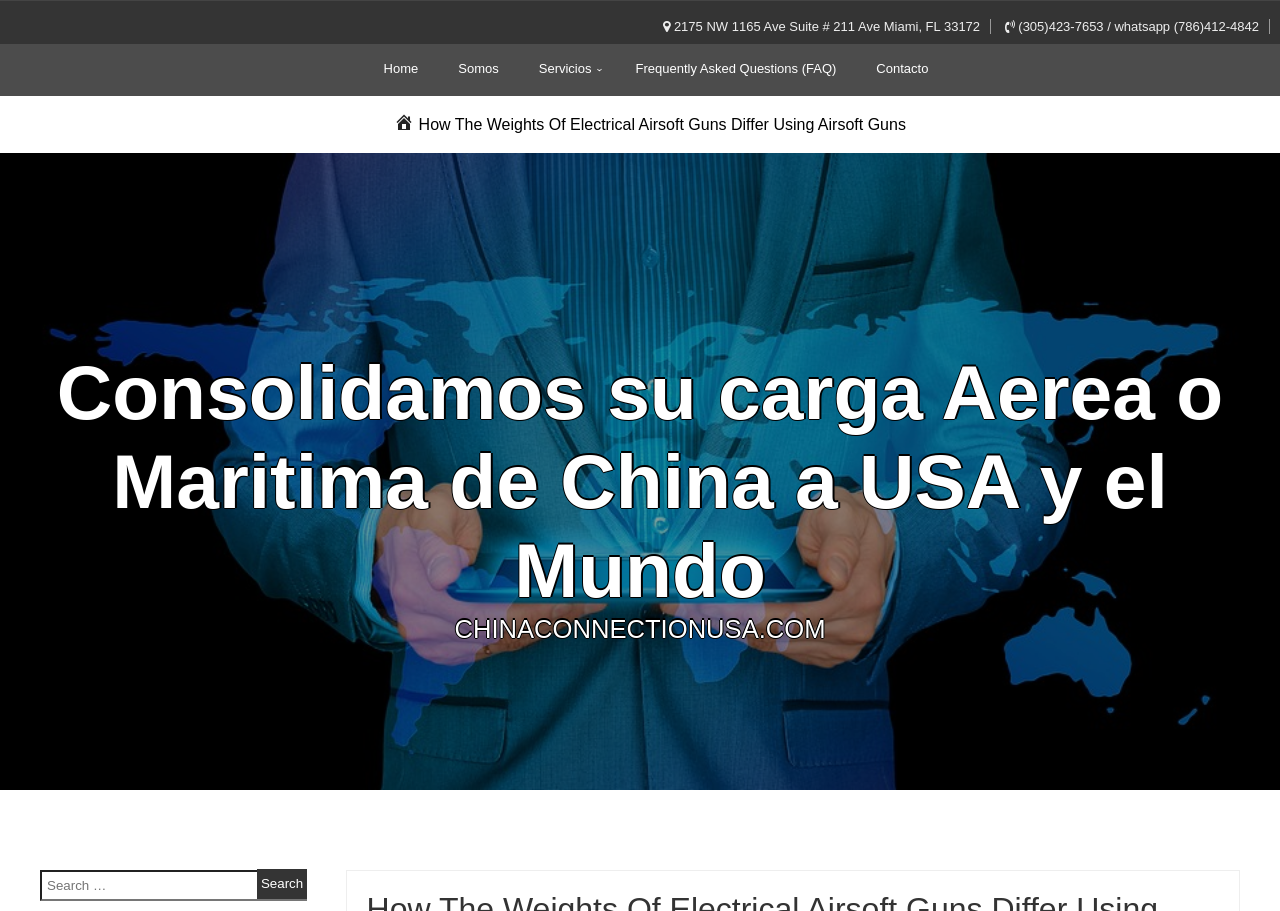Please locate the bounding box coordinates of the region I need to click to follow this instruction: "Click the Home link".

[0.287, 0.053, 0.339, 0.099]